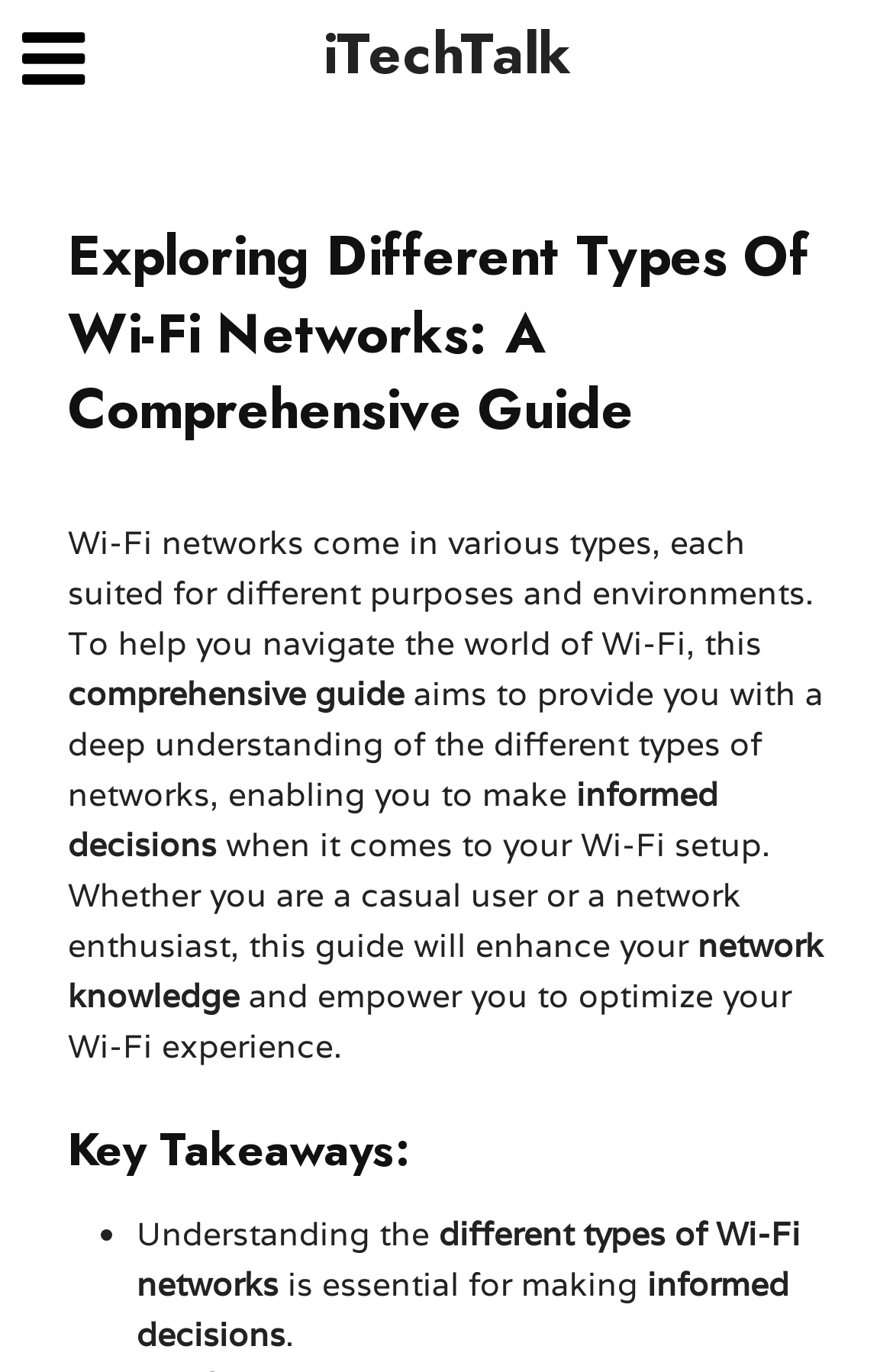Bounding box coordinates are specified in the format (top-left x, top-left y, bottom-right x, bottom-right y). All values are floating point numbers bounded between 0 and 1. Please provide the bounding box coordinate of the region this sentence describes: Facebook

None